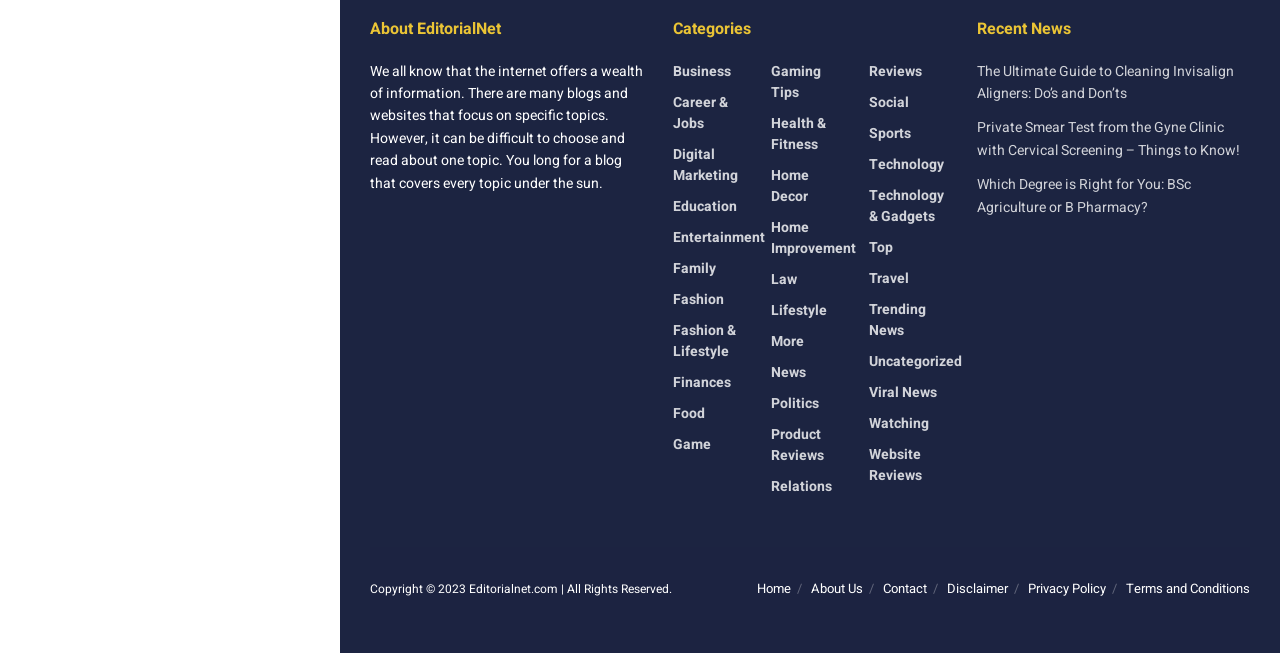Please identify the bounding box coordinates of where to click in order to follow the instruction: "Explore the 'Technology' category".

[0.679, 0.234, 0.737, 0.266]